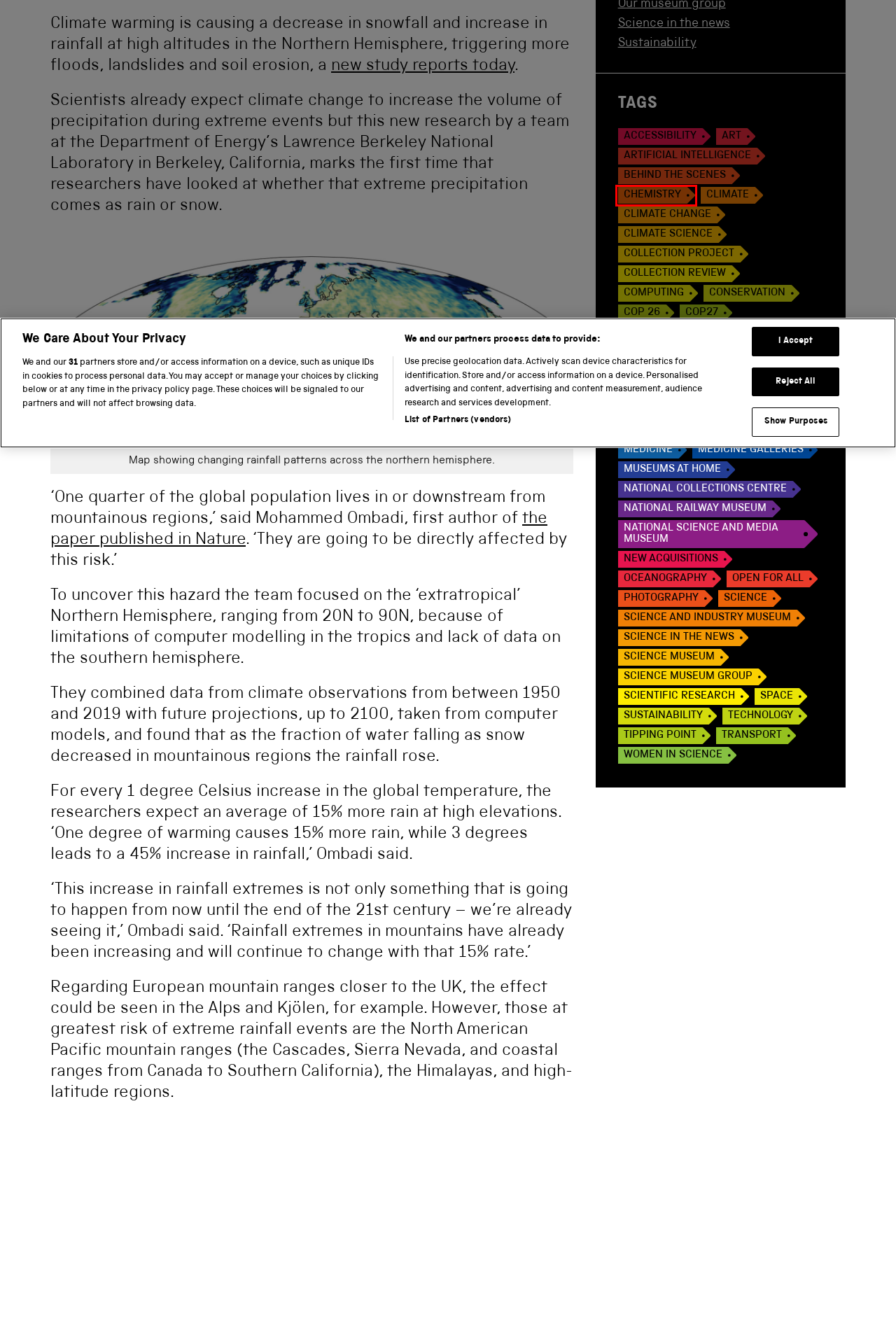Assess the screenshot of a webpage with a red bounding box and determine which webpage description most accurately matches the new page after clicking the element within the red box. Here are the options:
A. Sustainability - Science Museum Group Blog
B. sustainability - Science Museum Group Blog
C. space - Science Museum Group Blog
D. science - Science Museum Group Blog
E. women in science - Science Museum Group Blog
F. chemistry - Science Museum Group Blog
G. collection review - Science Museum Group Blog
H. museums at home - Science Museum Group Blog

F